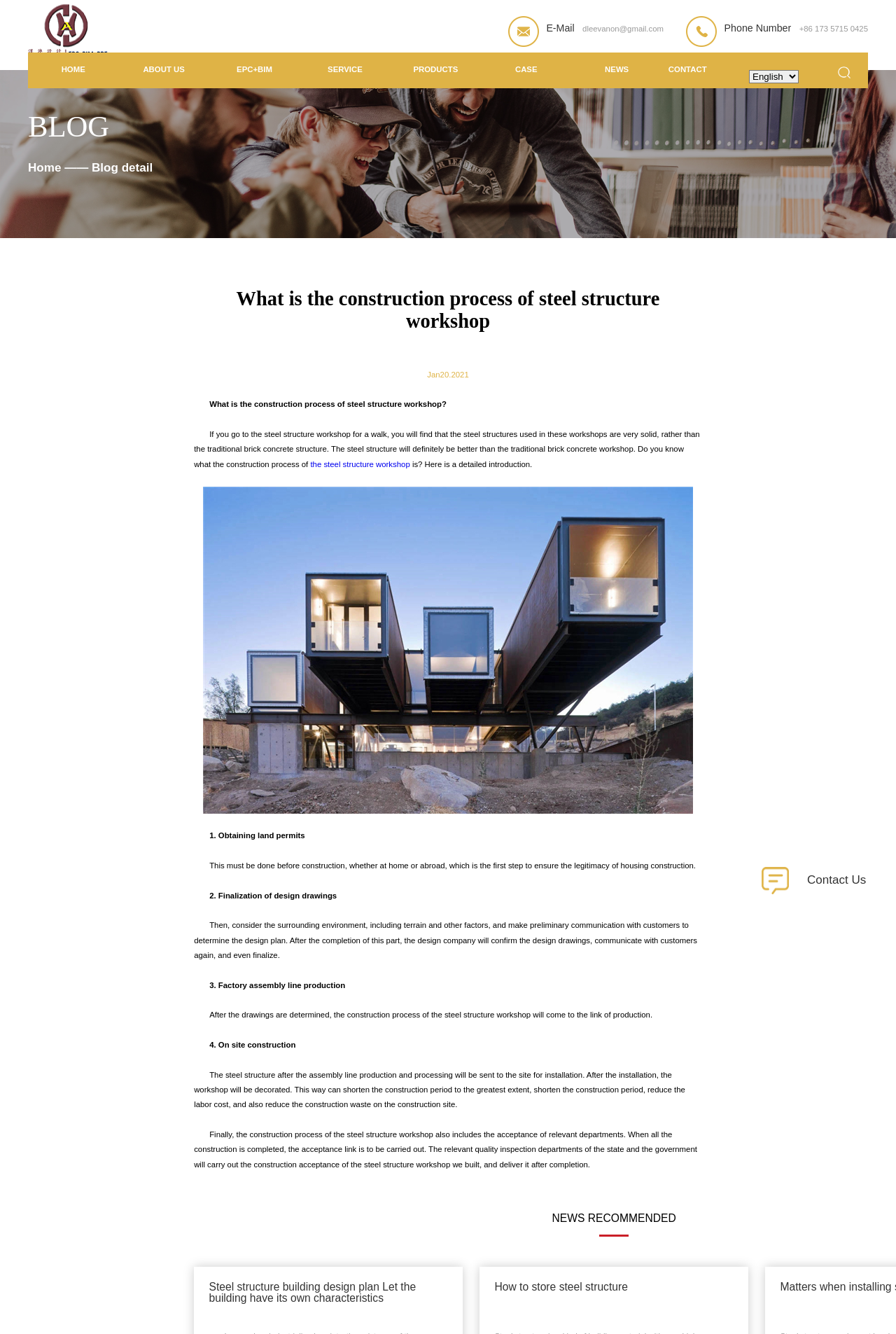Show me the bounding box coordinates of the clickable region to achieve the task as per the instruction: "Click the 'Pension och försäkring' button".

None